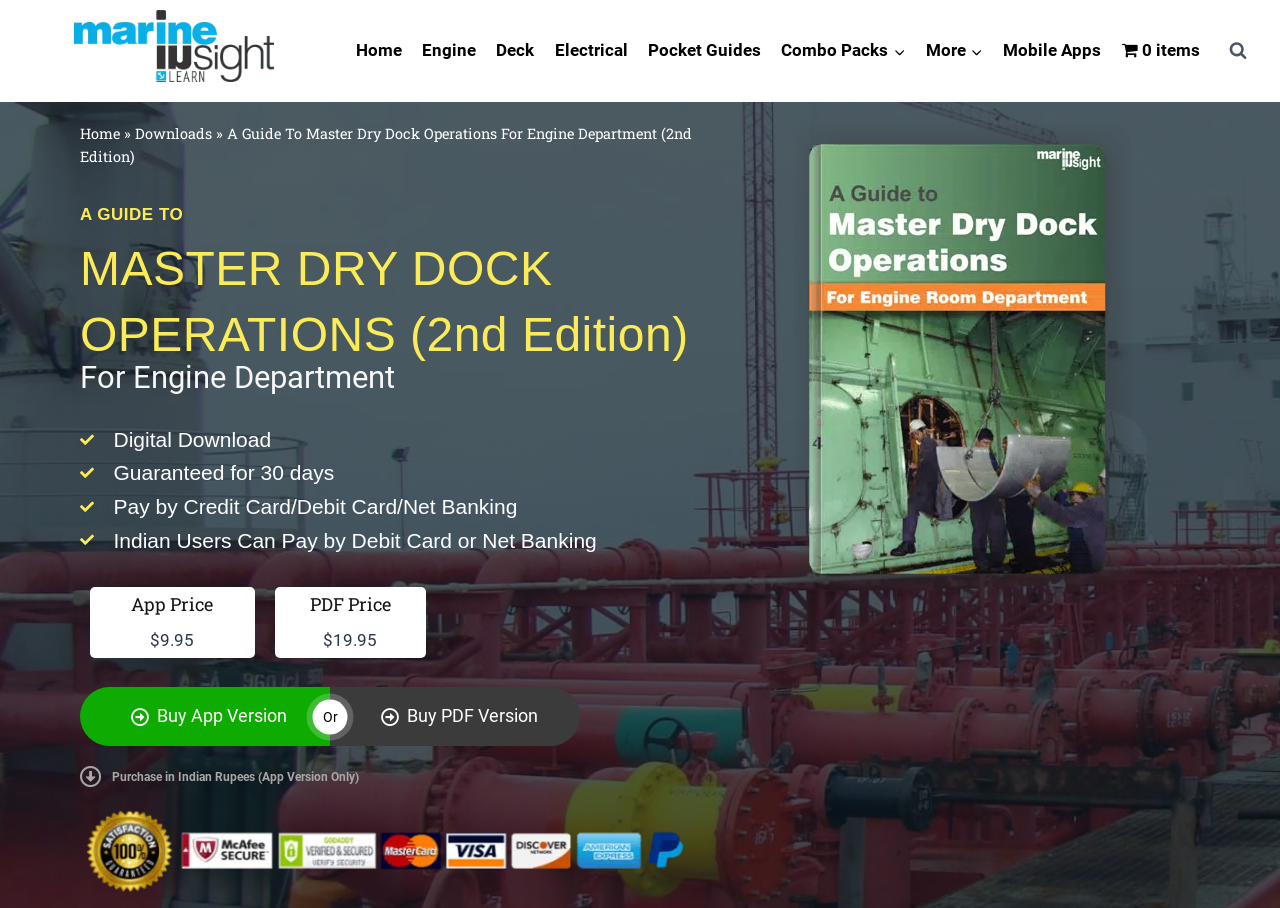Give the bounding box coordinates for this UI element: "Instagram". The coordinates should be four float numbers between 0 and 1, arranged as [left, top, right, bottom].

None